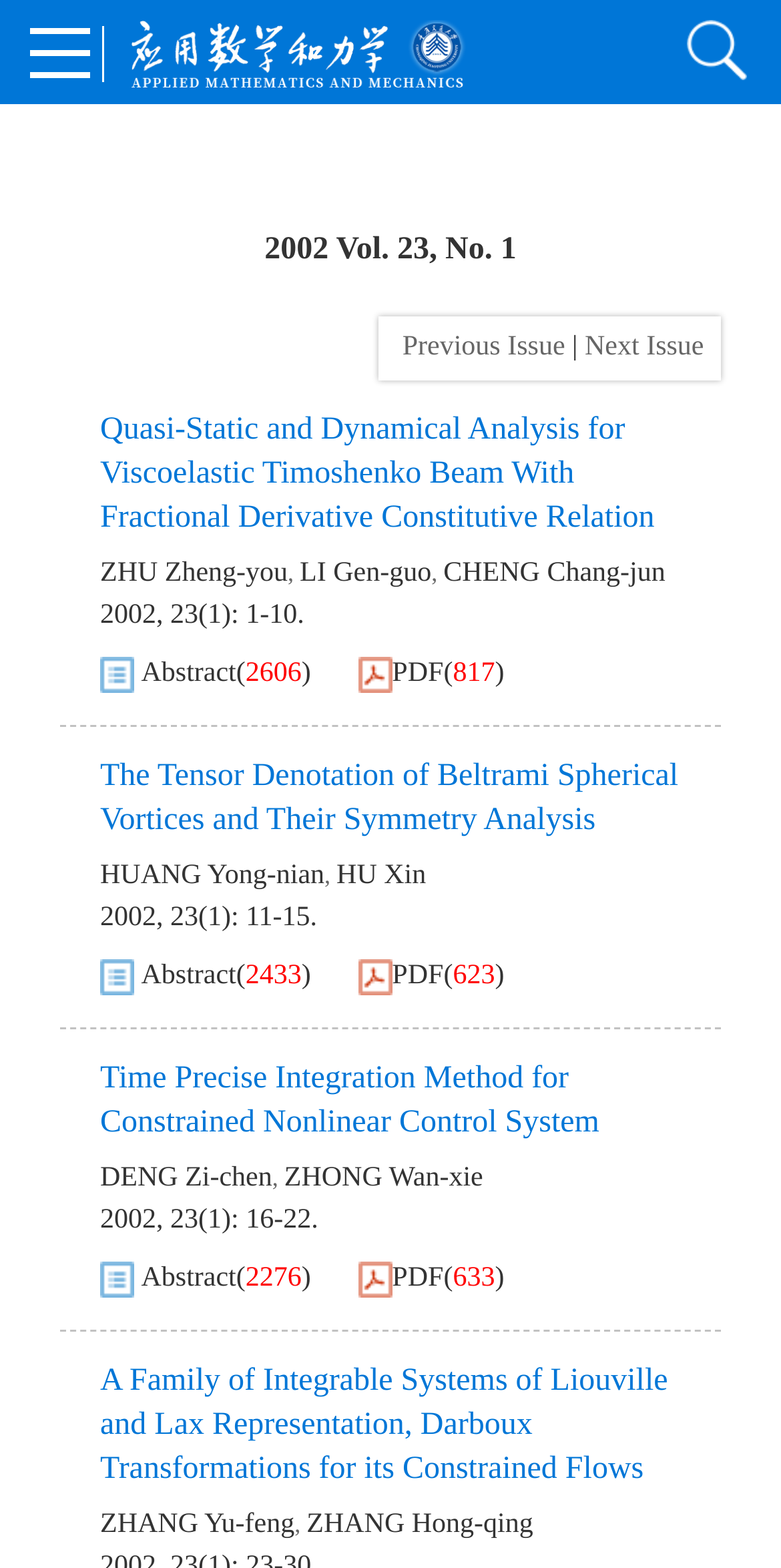Please determine the bounding box coordinates of the area that needs to be clicked to complete this task: 'Read the abstract of 'Quasi-Static and Dynamical Analysis for Viscoelastic Timoshenko Beam With Fractional Derivative Constitutive Relation''. The coordinates must be four float numbers between 0 and 1, formatted as [left, top, right, bottom].

[0.181, 0.418, 0.302, 0.443]